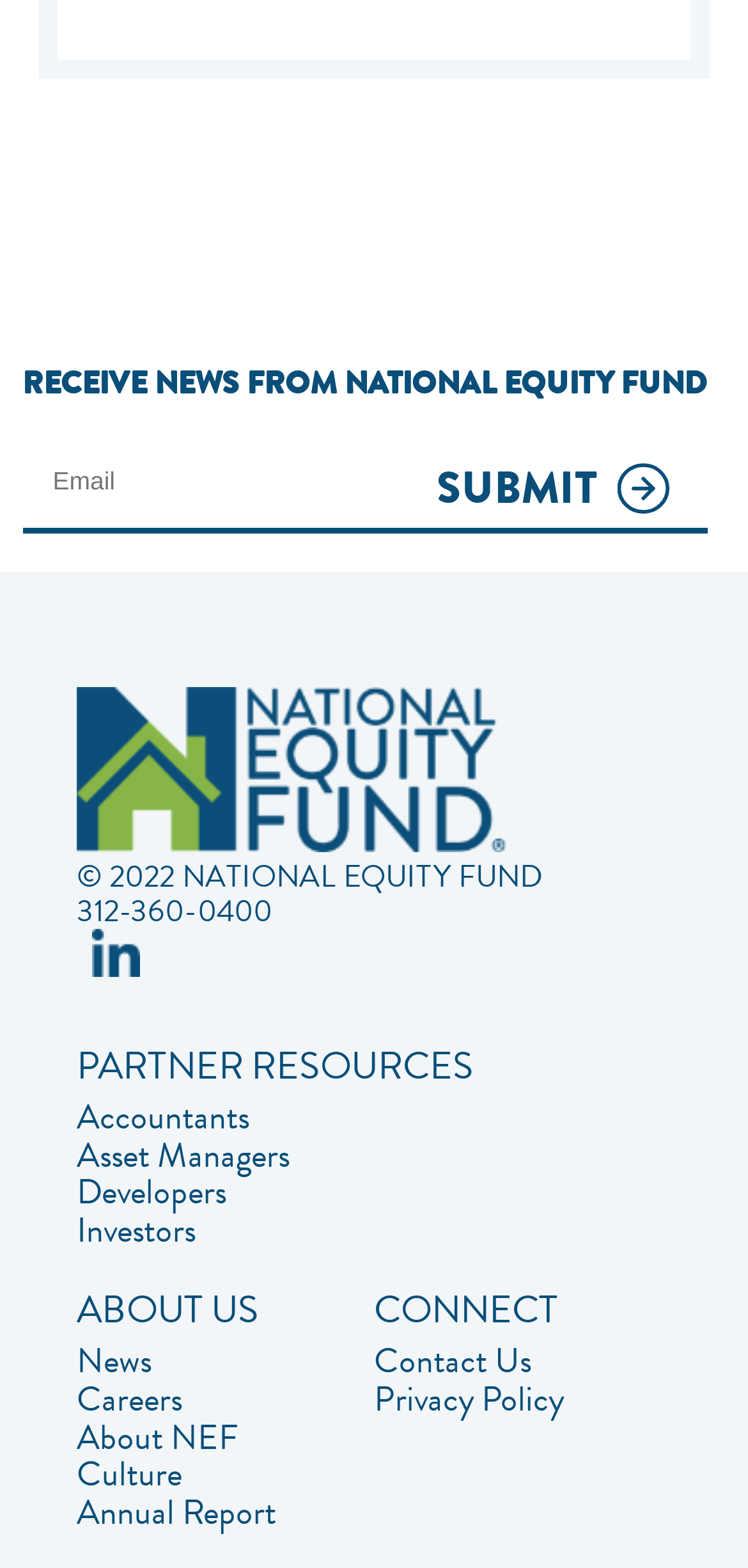Identify the bounding box coordinates for the element you need to click to achieve the following task: "Visit LinkedIn page". Provide the bounding box coordinates as four float numbers between 0 and 1, in the form [left, top, right, bottom].

[0.123, 0.603, 0.187, 0.632]